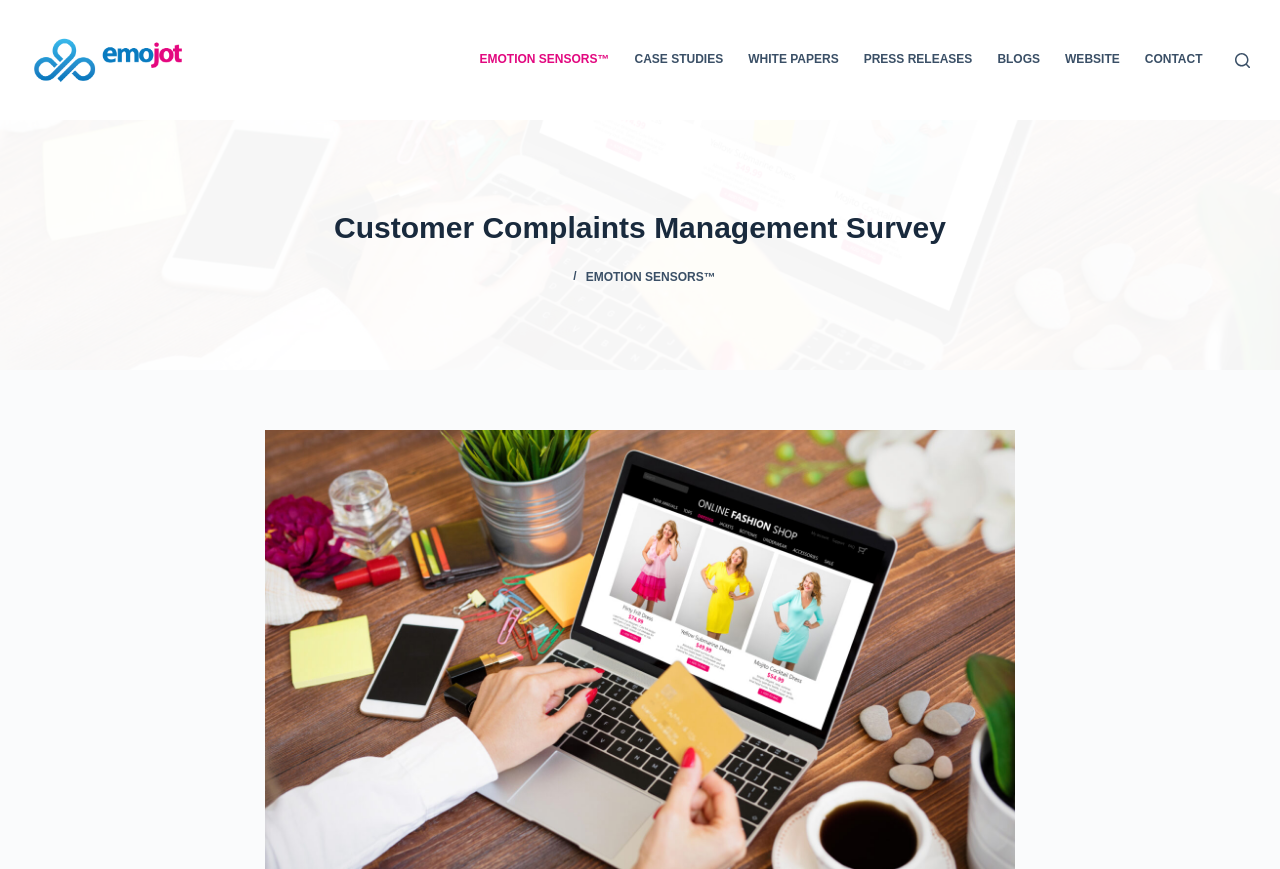Determine the bounding box coordinates for the element that should be clicked to follow this instruction: "go to Emotion Sensors page". The coordinates should be given as four float numbers between 0 and 1, in the format [left, top, right, bottom].

[0.365, 0.0, 0.486, 0.138]